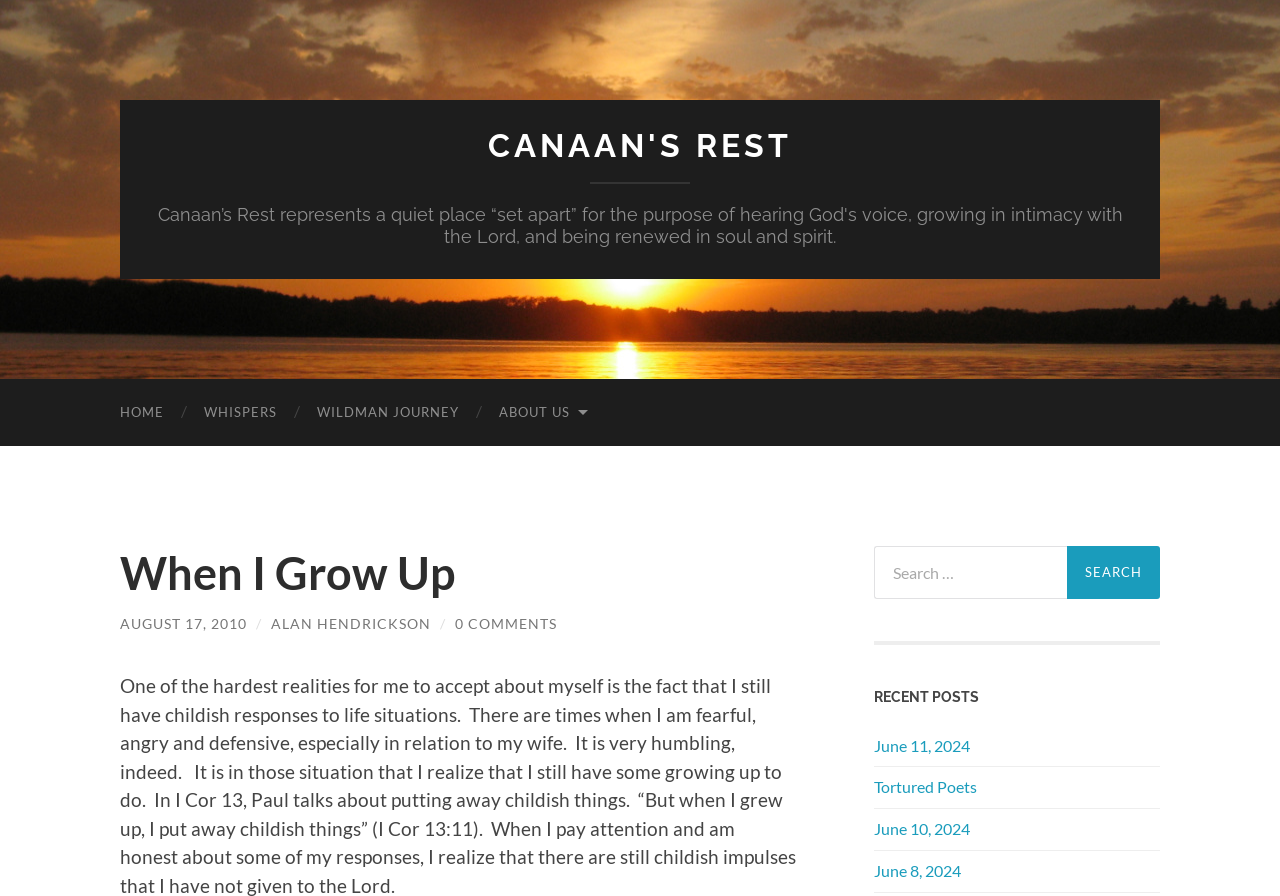Please provide the bounding box coordinates for the element that needs to be clicked to perform the instruction: "view whispers". The coordinates must consist of four float numbers between 0 and 1, formatted as [left, top, right, bottom].

[0.144, 0.422, 0.232, 0.497]